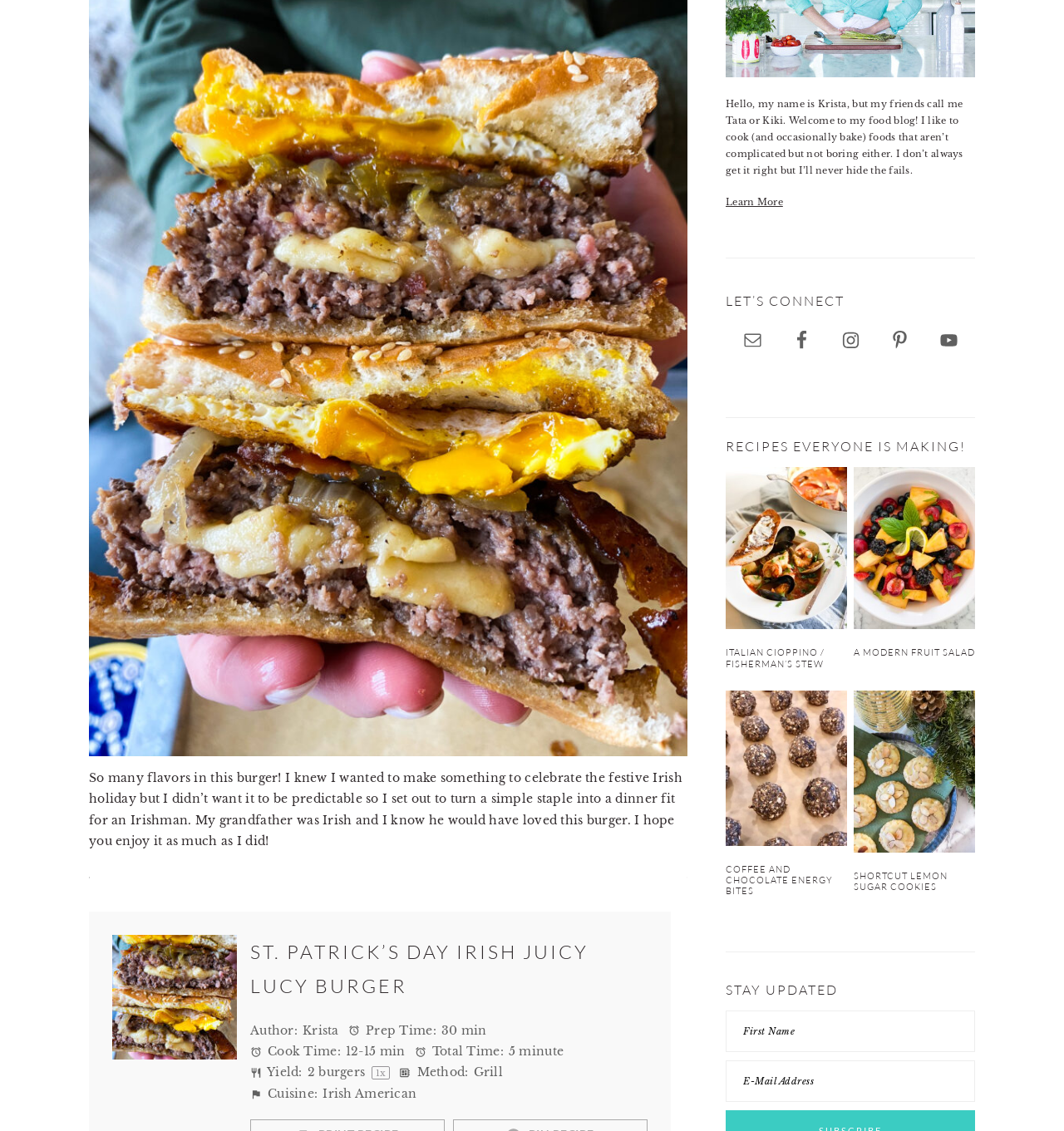Predict the bounding box of the UI element based on the description: "Shortcut Lemon Sugar Cookies". The coordinates should be four float numbers between 0 and 1, formatted as [left, top, right, bottom].

[0.802, 0.769, 0.89, 0.789]